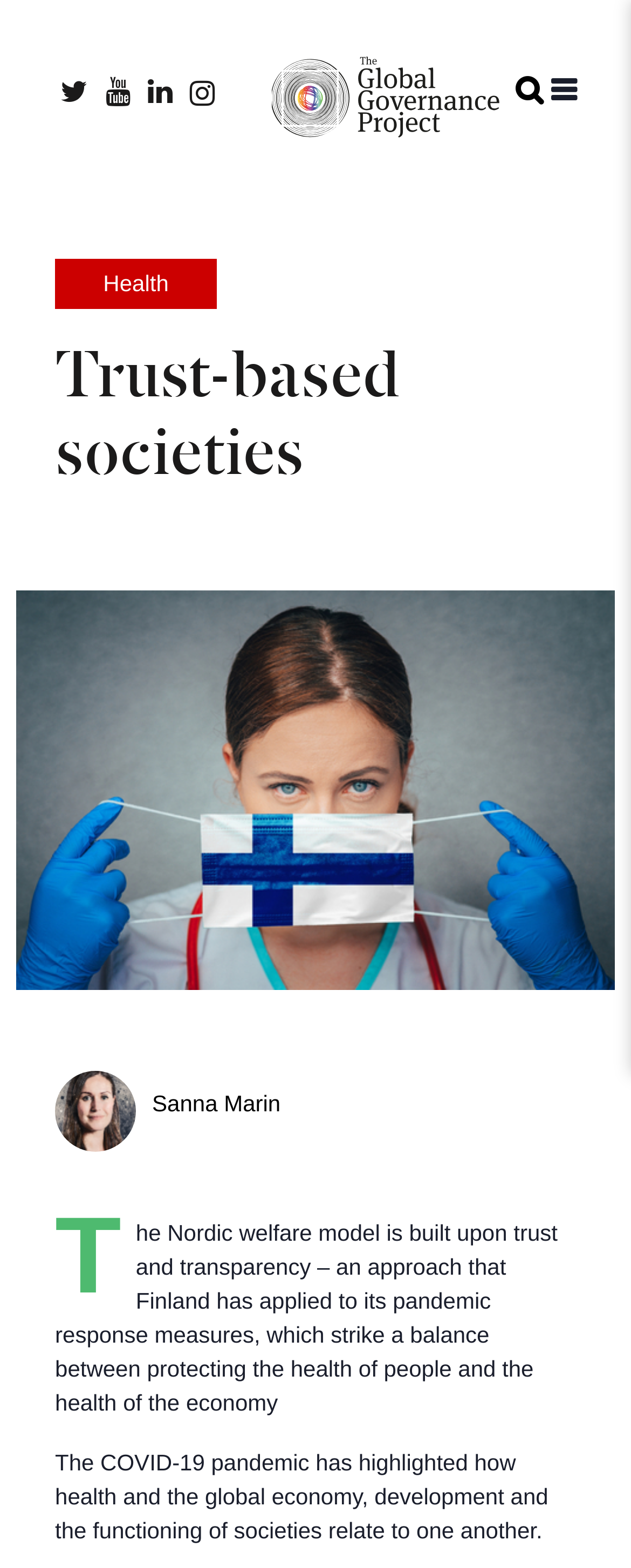What is the relationship between health and the economy according to this webpage?
We need a detailed and meticulous answer to the question.

The static text elements suggest that the COVID-19 pandemic has highlighted the interrelationship between health and the global economy, development, and the functioning of societies.